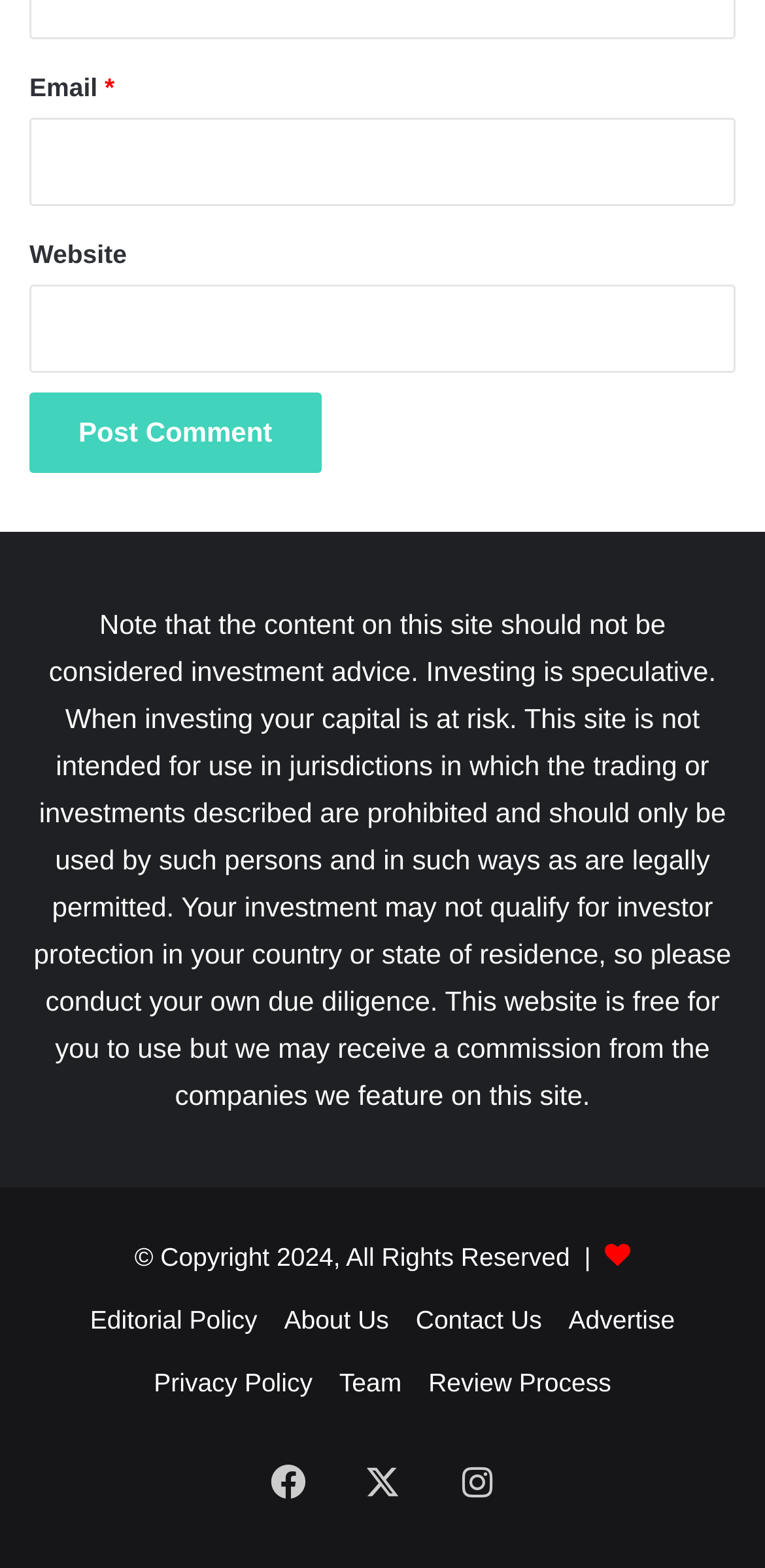Could you indicate the bounding box coordinates of the region to click in order to complete this instruction: "Enter email address".

[0.038, 0.075, 0.962, 0.132]